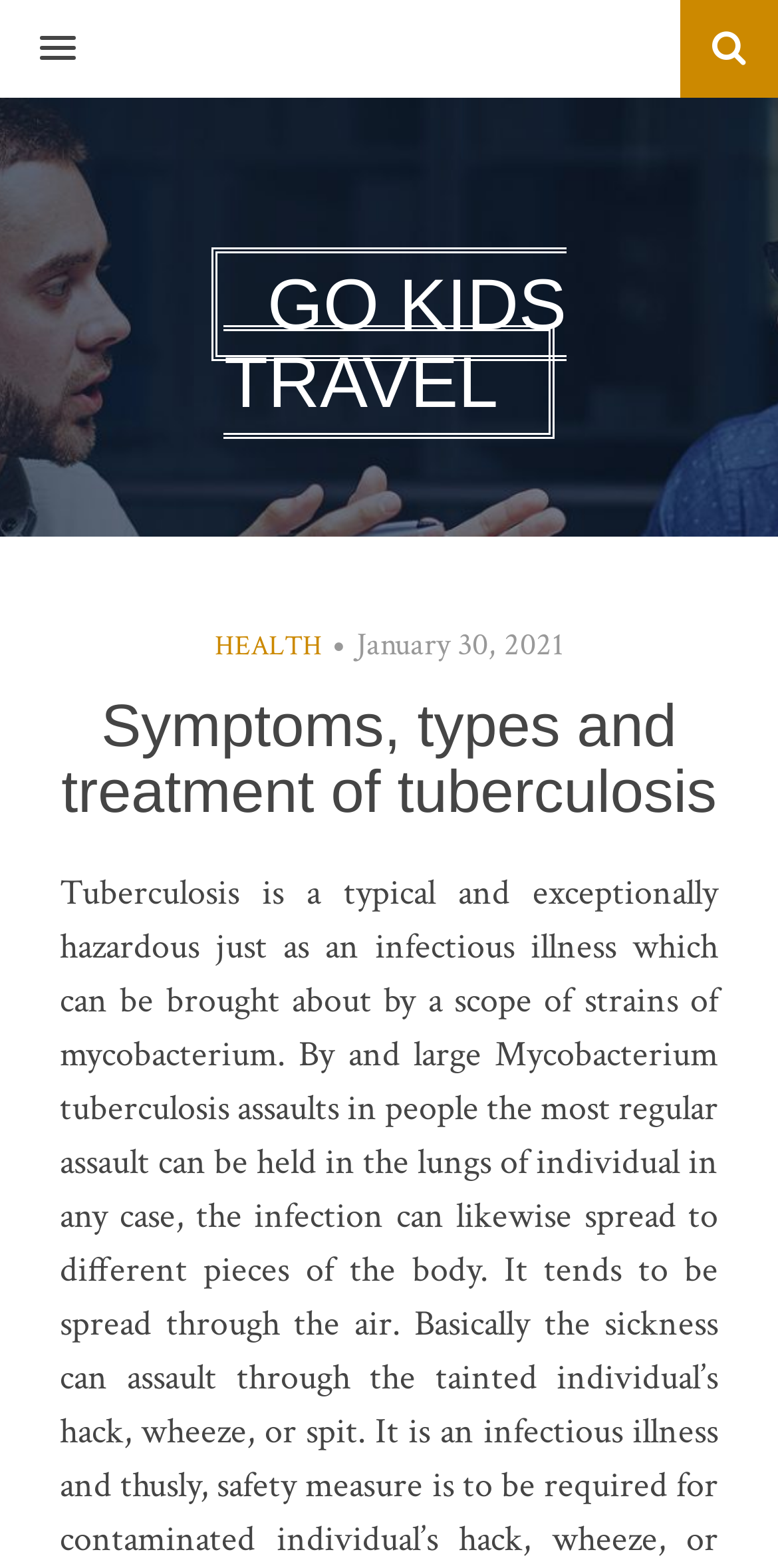How many links are in the header?
Based on the image, answer the question in a detailed manner.

I counted the number of links in the header by looking at the elements under the 'HeaderAsNonLandmark' element, and I found two links: 'GO KIDS TRAVEL' and 'HEALTH'.